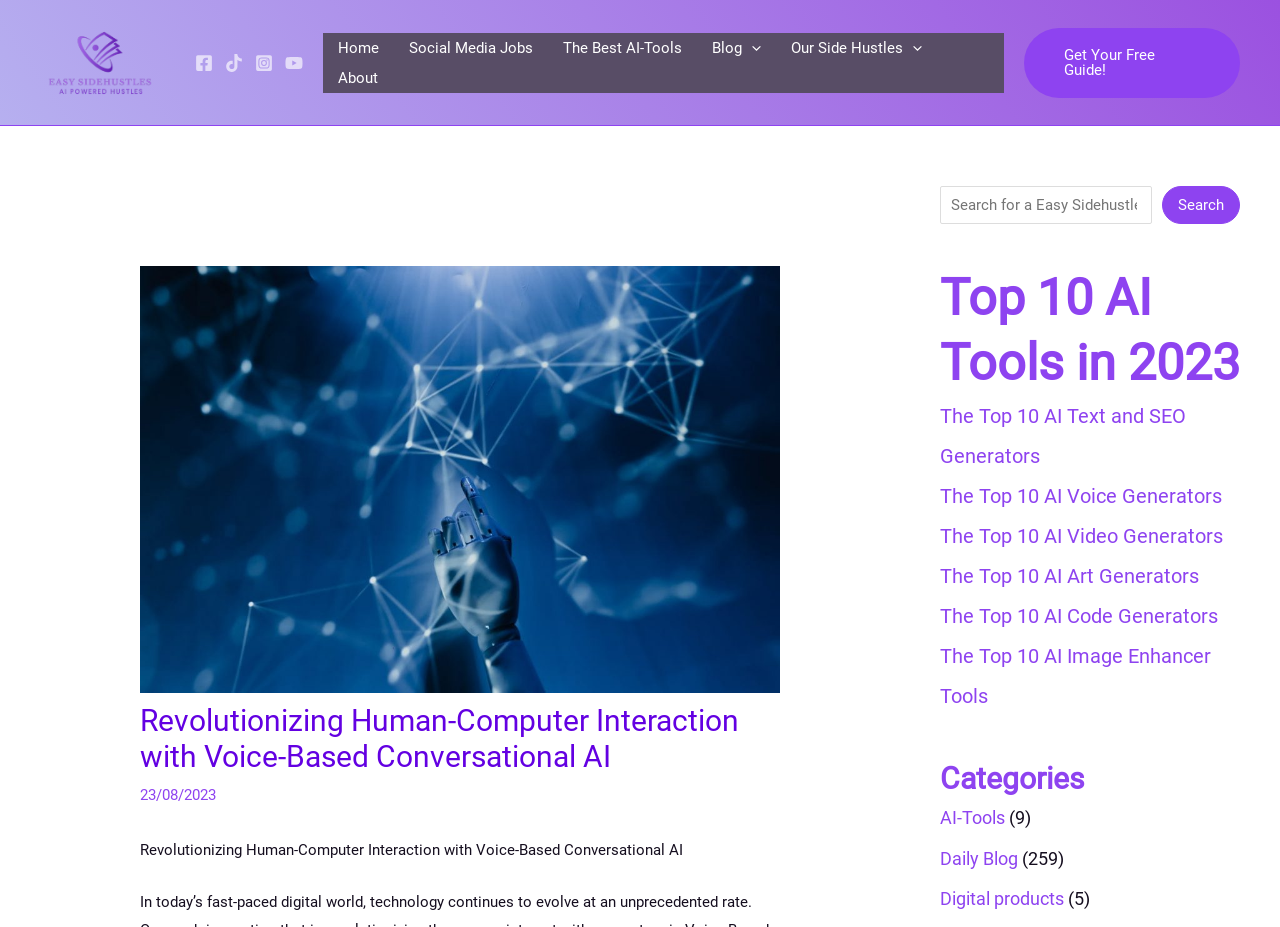Identify the bounding box for the UI element that is described as follows: "About".

[0.252, 0.068, 0.307, 0.1]